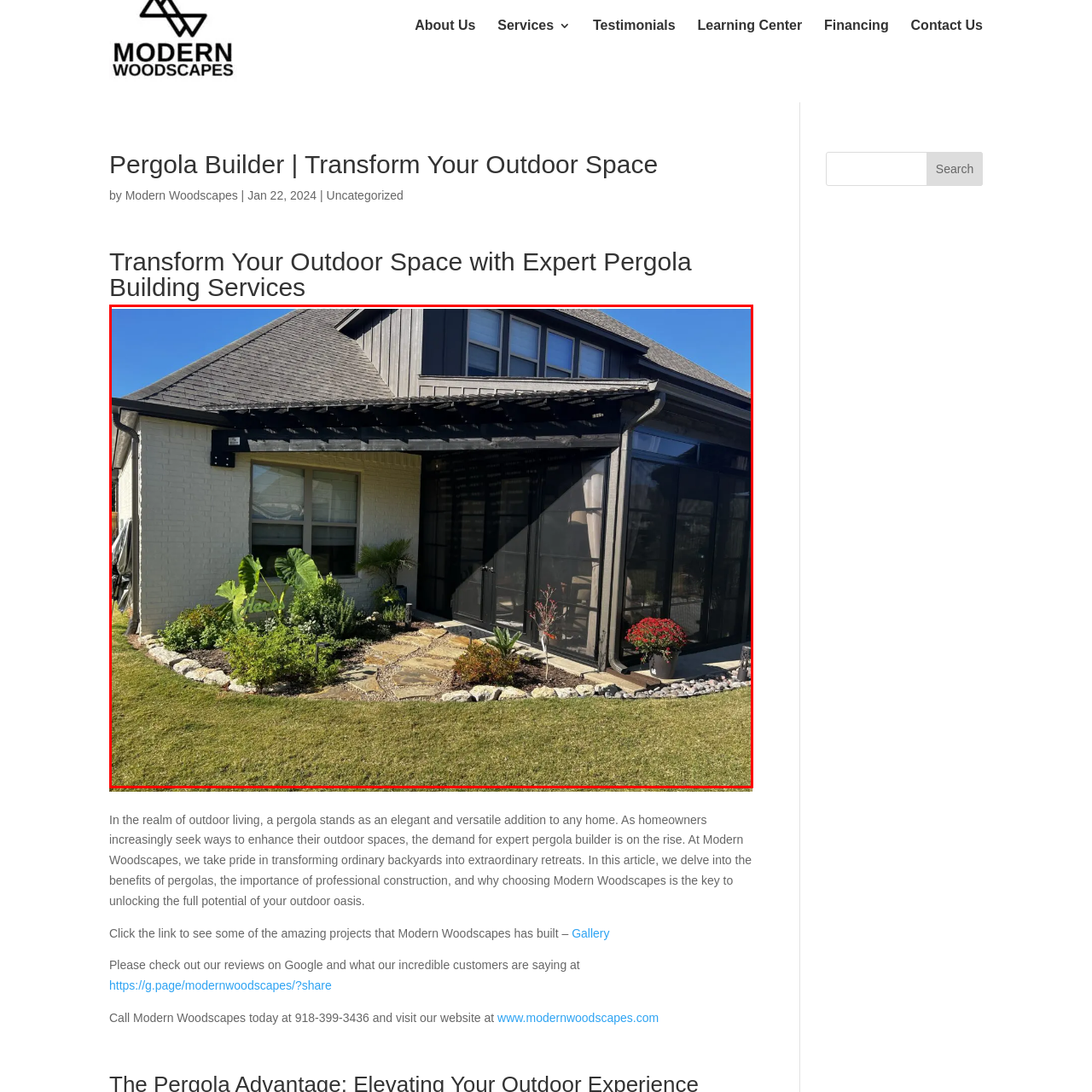Describe in detail the image that is highlighted by the red bounding box.

This image showcases a beautifully designed outdoor space featuring a charming pergola attached to a modern home. The structure, characterized by its sleek lines and functional design, provides an inviting area for relaxation and entertainment. Surrounding the pergola is a lush garden filled with various plants and shrubs, creating a vibrant green backdrop that enhances the outdoor aesthetic. A winding stone pathway leads through the garden, adding a touch of natural elegance to the property. The combination of greenery and well-placed decor elements, such as the potted flowers, makes this outdoor oasis an ideal retreat for homeowners looking to transform their backyards into stylish and functional living spaces.